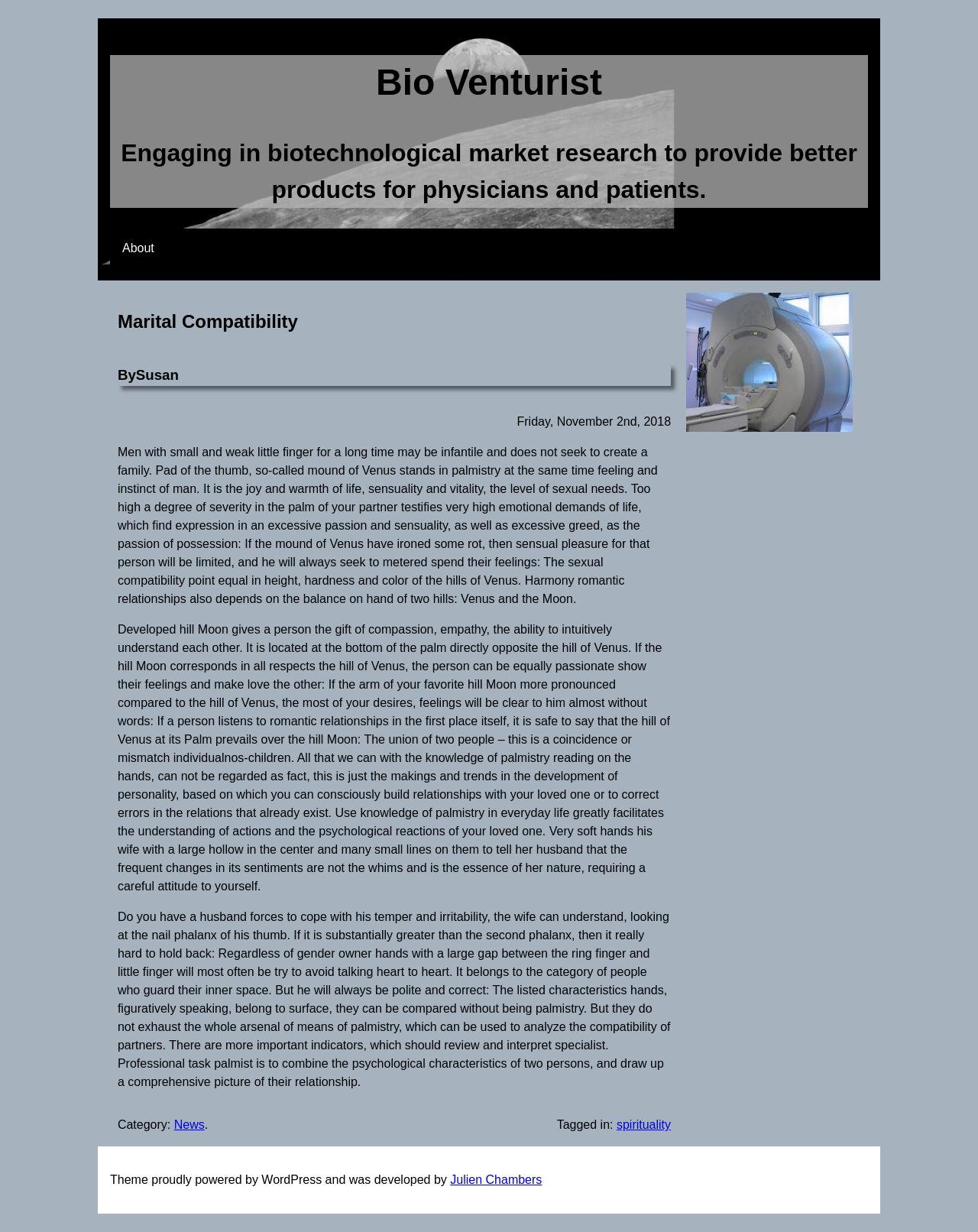What is the topic of the article?
Based on the image, please offer an in-depth response to the question.

The topic of the article can be inferred from the heading element within the article section, which reads 'Marital Compatibility'. This is also the text of the link element next to it.